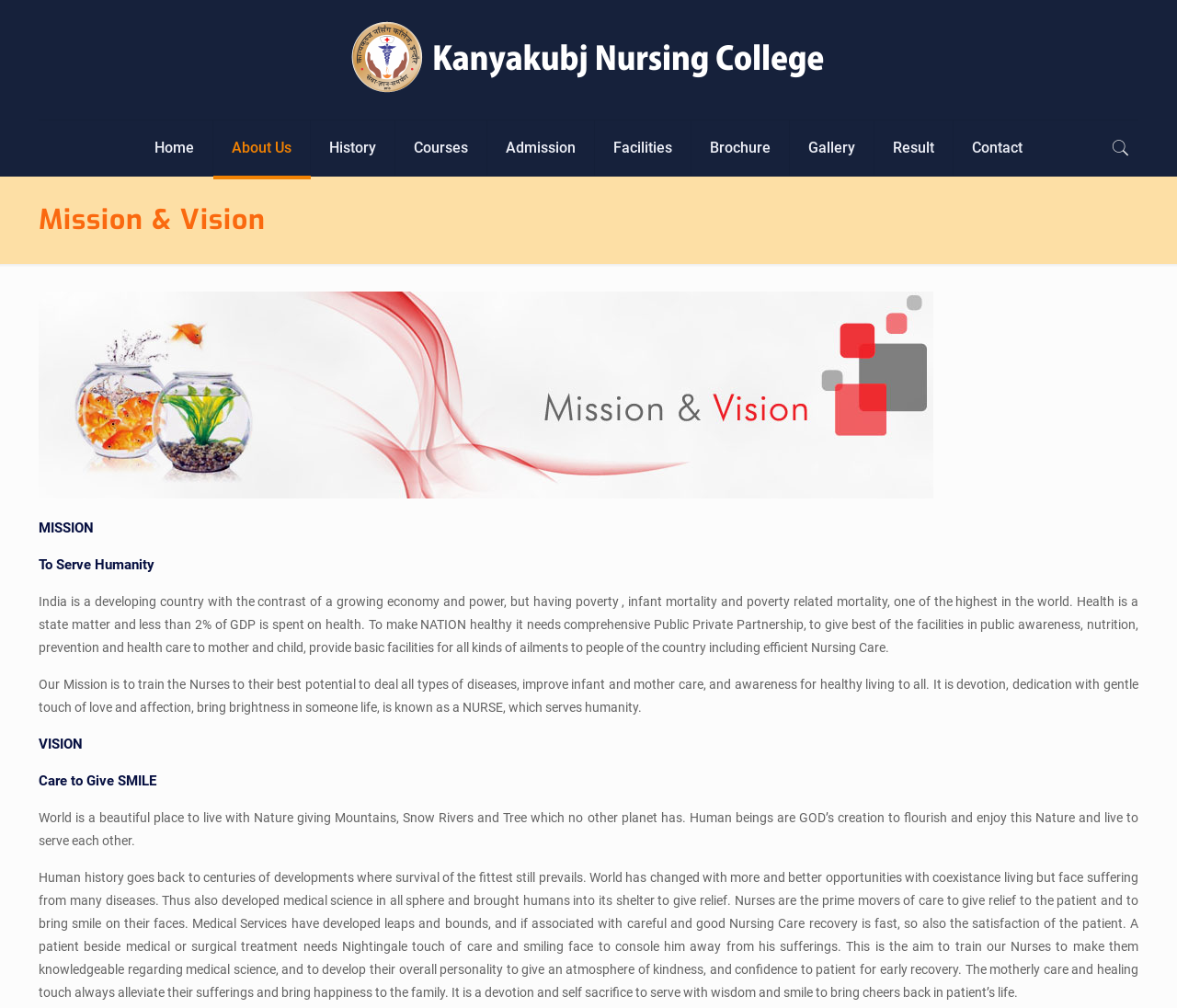Locate the bounding box coordinates of the area that needs to be clicked to fulfill the following instruction: "View the About Us page". The coordinates should be in the format of four float numbers between 0 and 1, namely [left, top, right, bottom].

[0.181, 0.12, 0.264, 0.174]